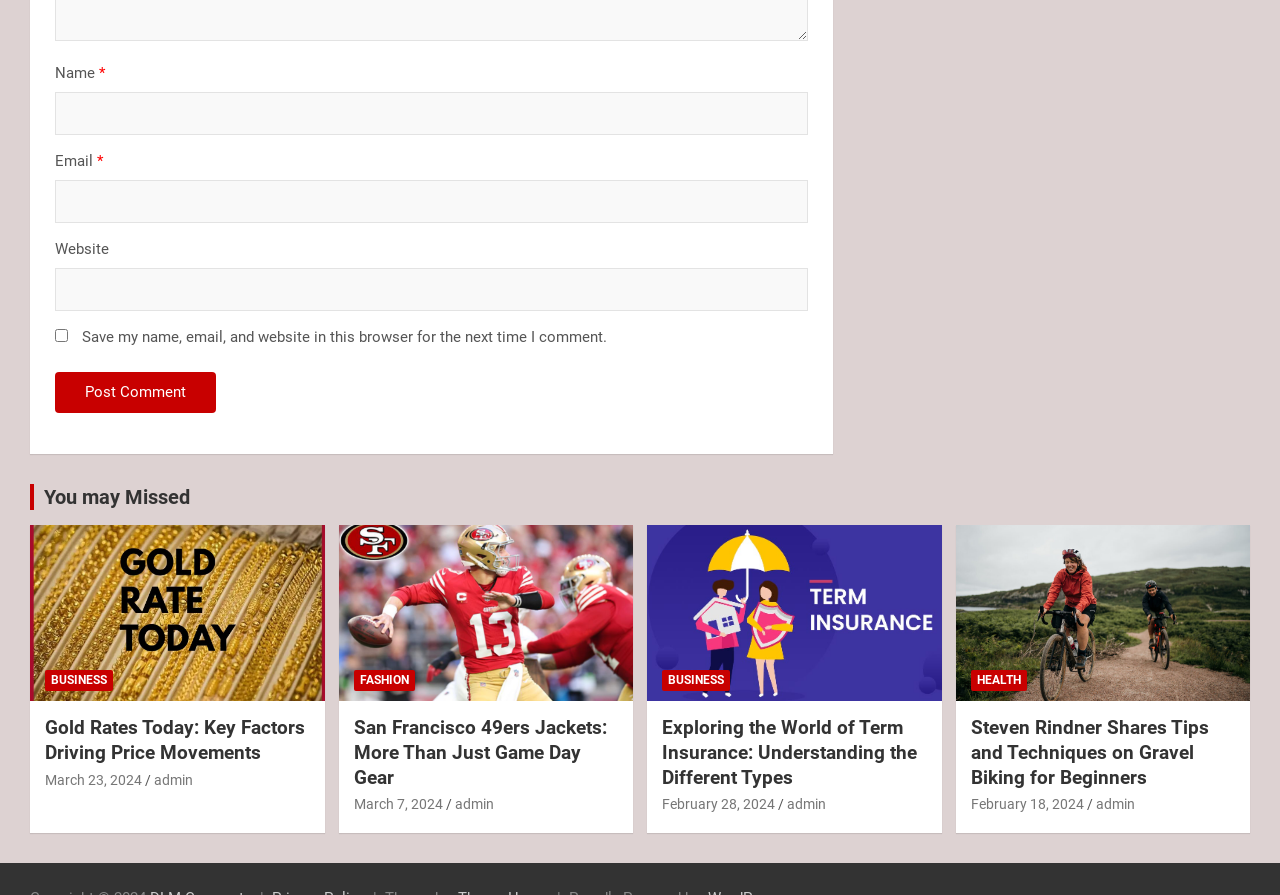Find the bounding box coordinates of the UI element according to this description: "parent_node: Name * name="author"".

[0.043, 0.102, 0.632, 0.15]